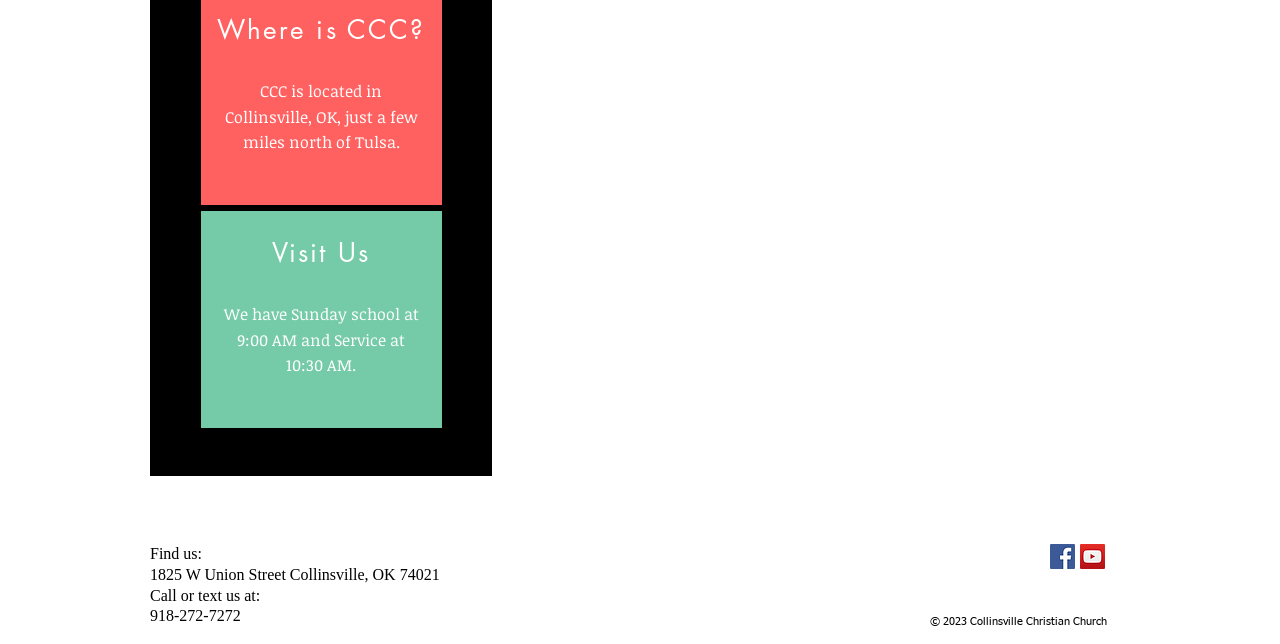Where is Collinsville Christian Church located?
Using the image as a reference, answer the question in detail.

Based on the webpage, I found the text 'CCC is located in Collinsville, OK, just a few miles north of Tulsa.' under the heading 'Where is CCC?', which indicates the location of the church.